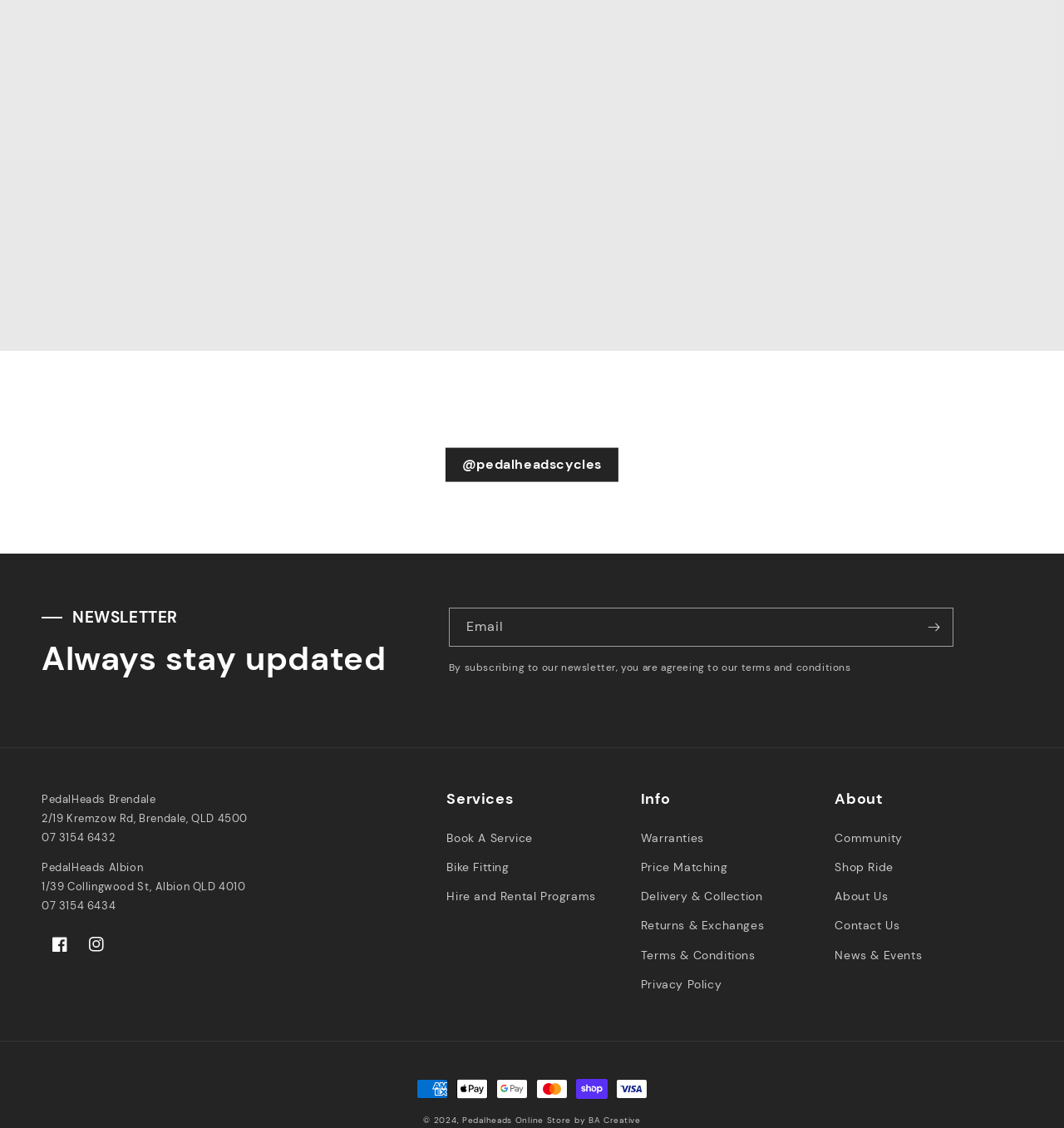How many locations of PedalHeads are listed?
Please answer the question with as much detail and depth as you can.

I counted the number of locations listed at the bottom of the webpage, which are PedalHeads Brendale and PedalHeads Albion, and there are 2 in total.